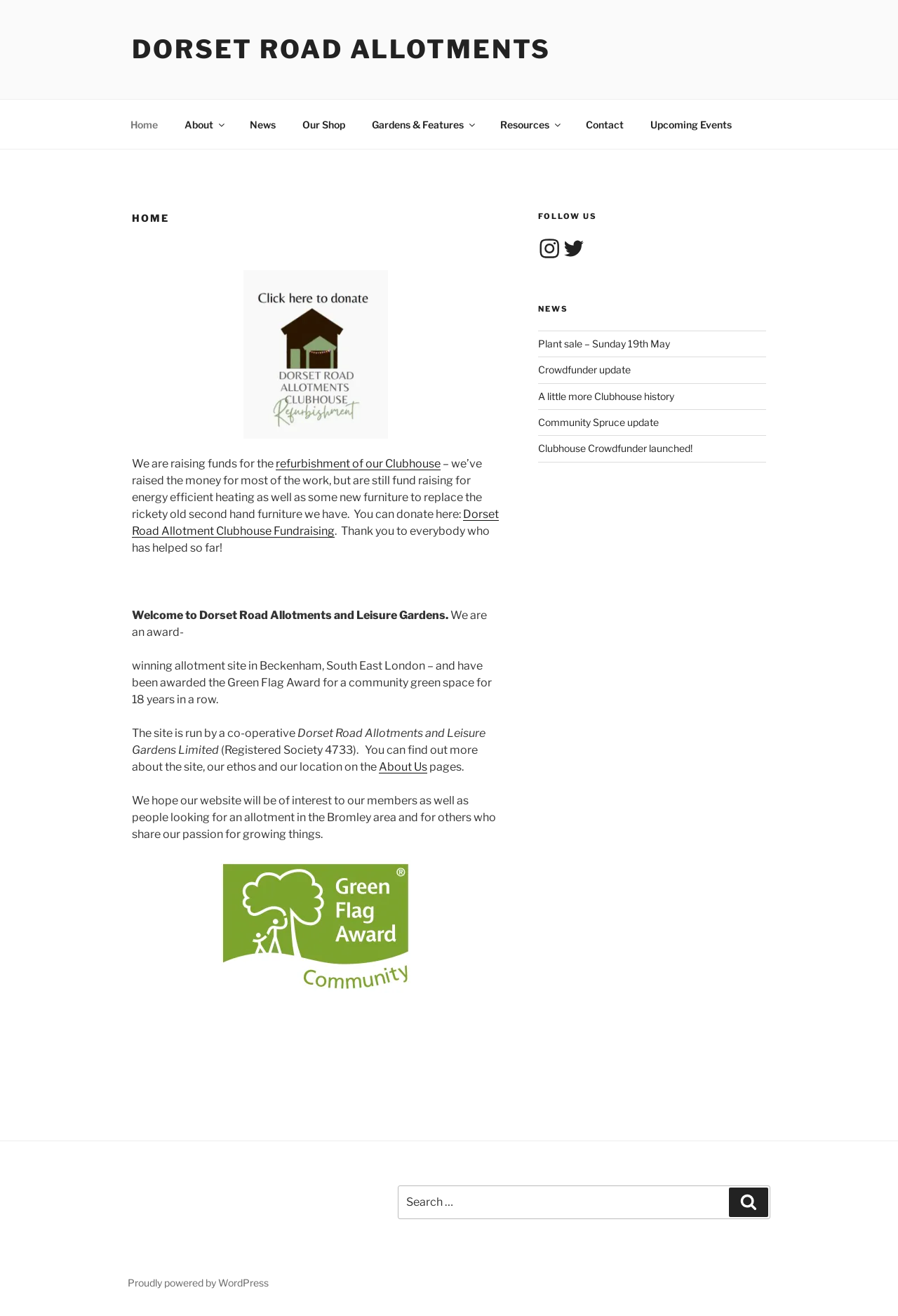What is the name of the allotment site?
Please give a detailed answer to the question using the information shown in the image.

The name of the allotment site can be found in the heading 'DORSET ROAD ALLOTMENTS' and also in the text 'Welcome to Dorset Road Allotments and Leisure Gardens.'